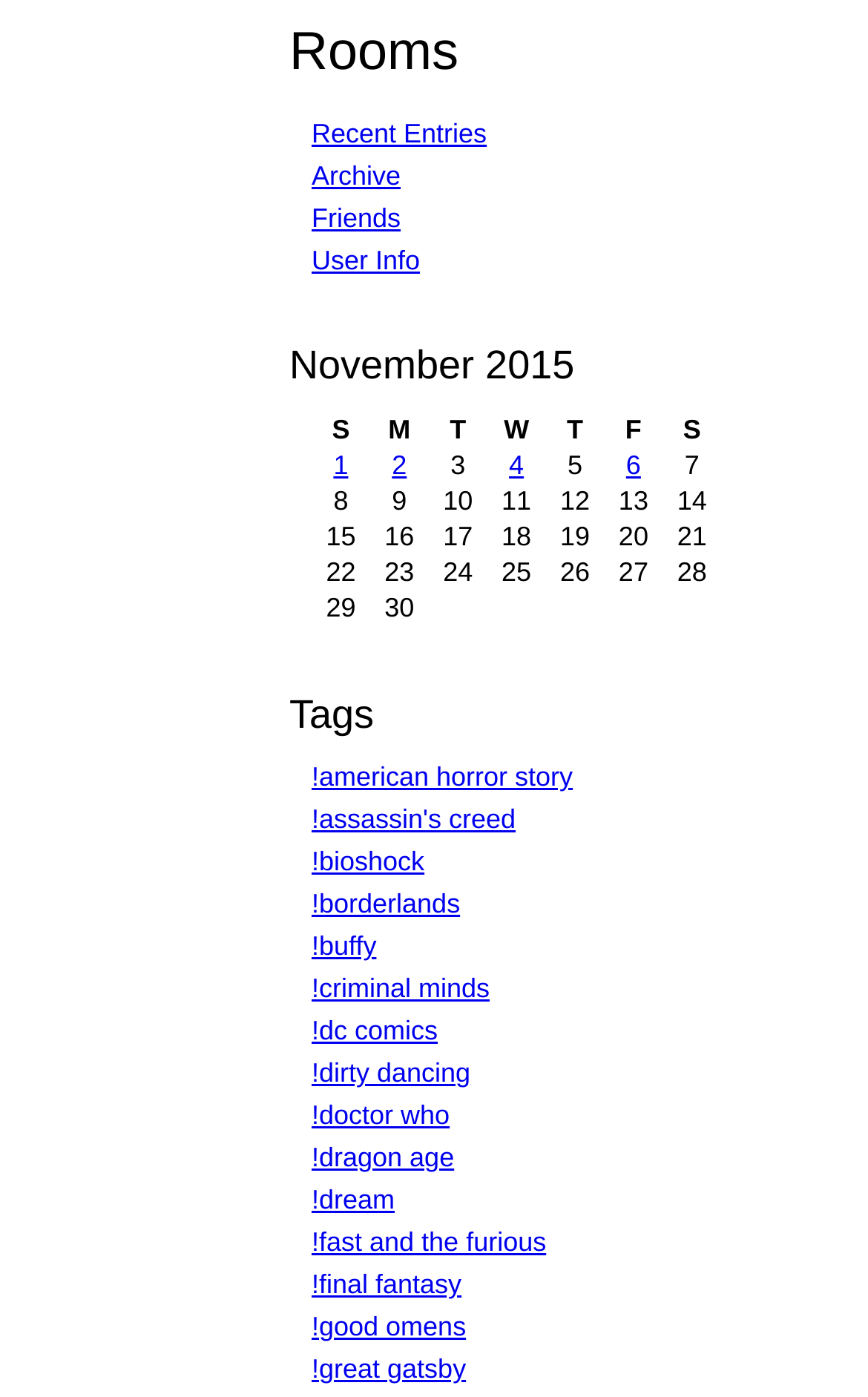Find the bounding box coordinates of the area that needs to be clicked in order to achieve the following instruction: "View posts tagged with american horror story". The coordinates should be specified as four float numbers between 0 and 1, i.e., [left, top, right, bottom].

[0.359, 0.545, 0.66, 0.567]